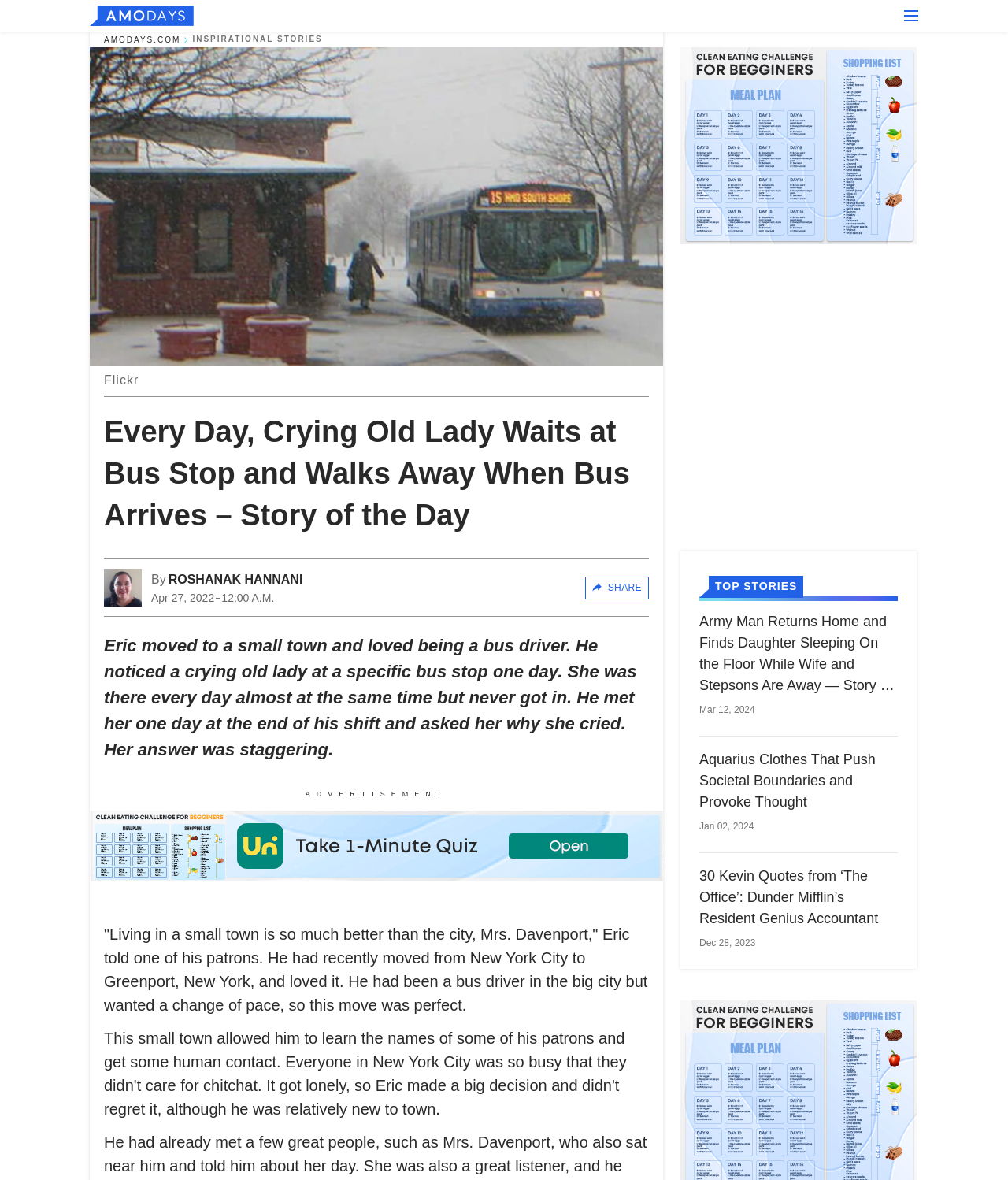Highlight the bounding box coordinates of the element that should be clicked to carry out the following instruction: "Read the story of the day". The coordinates must be given as four float numbers ranging from 0 to 1, i.e., [left, top, right, bottom].

[0.089, 0.336, 0.658, 0.455]